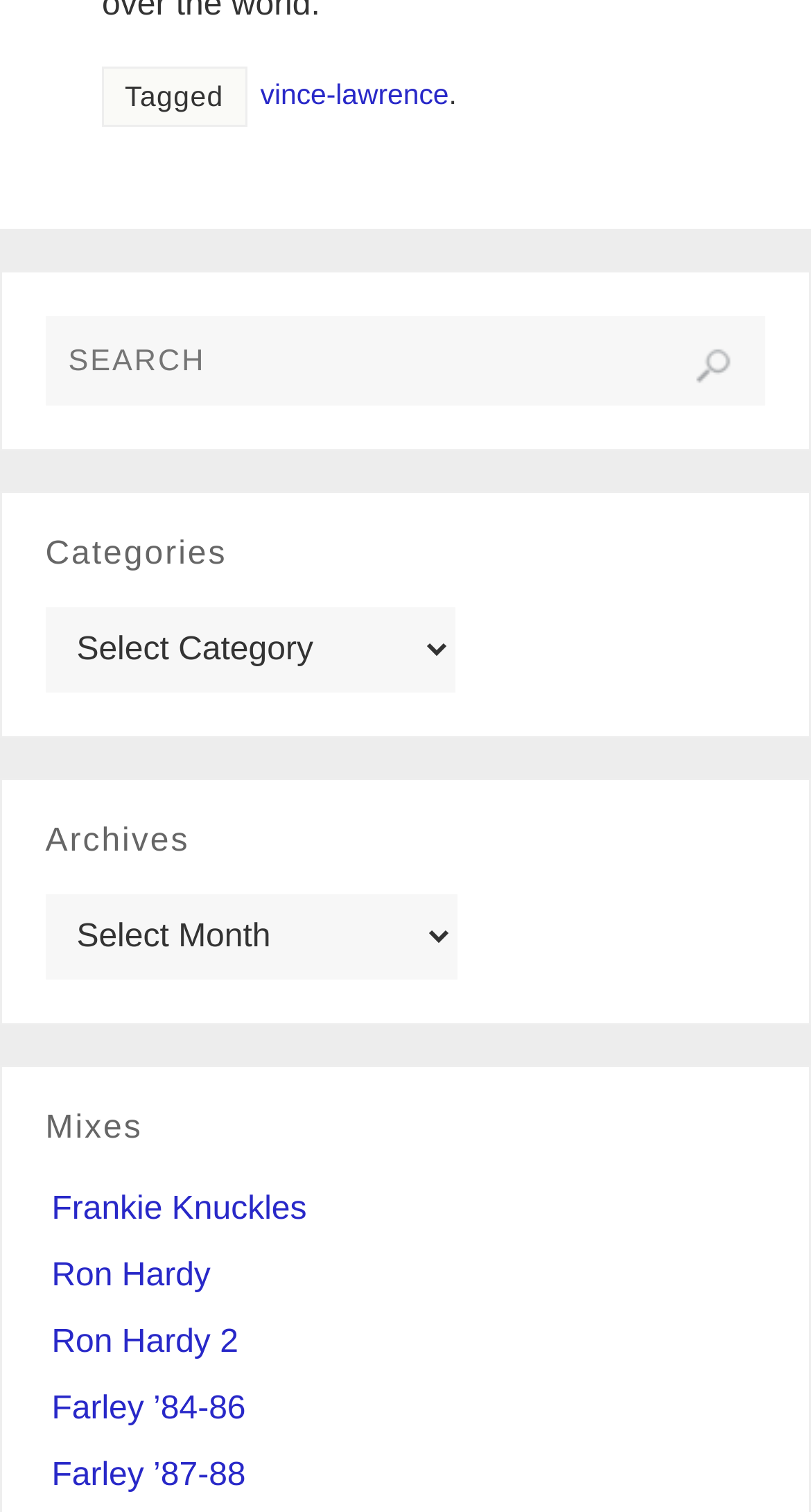Identify the bounding box coordinates for the element that needs to be clicked to fulfill this instruction: "Visit Frankie Knuckles' page". Provide the coordinates in the format of four float numbers between 0 and 1: [left, top, right, bottom].

[0.064, 0.788, 0.378, 0.811]